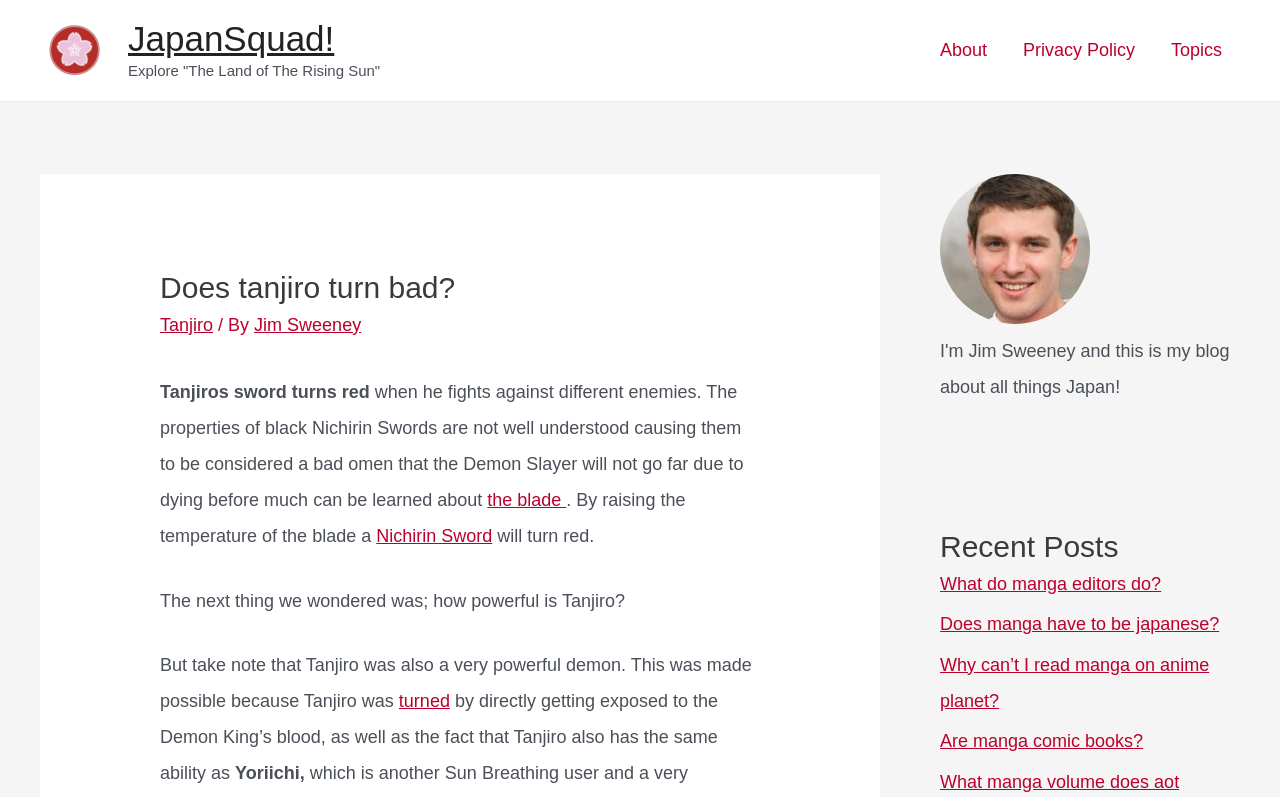Who wrote the article about Tanjiro?
Please provide a single word or phrase answer based on the image.

Jim Sweeney